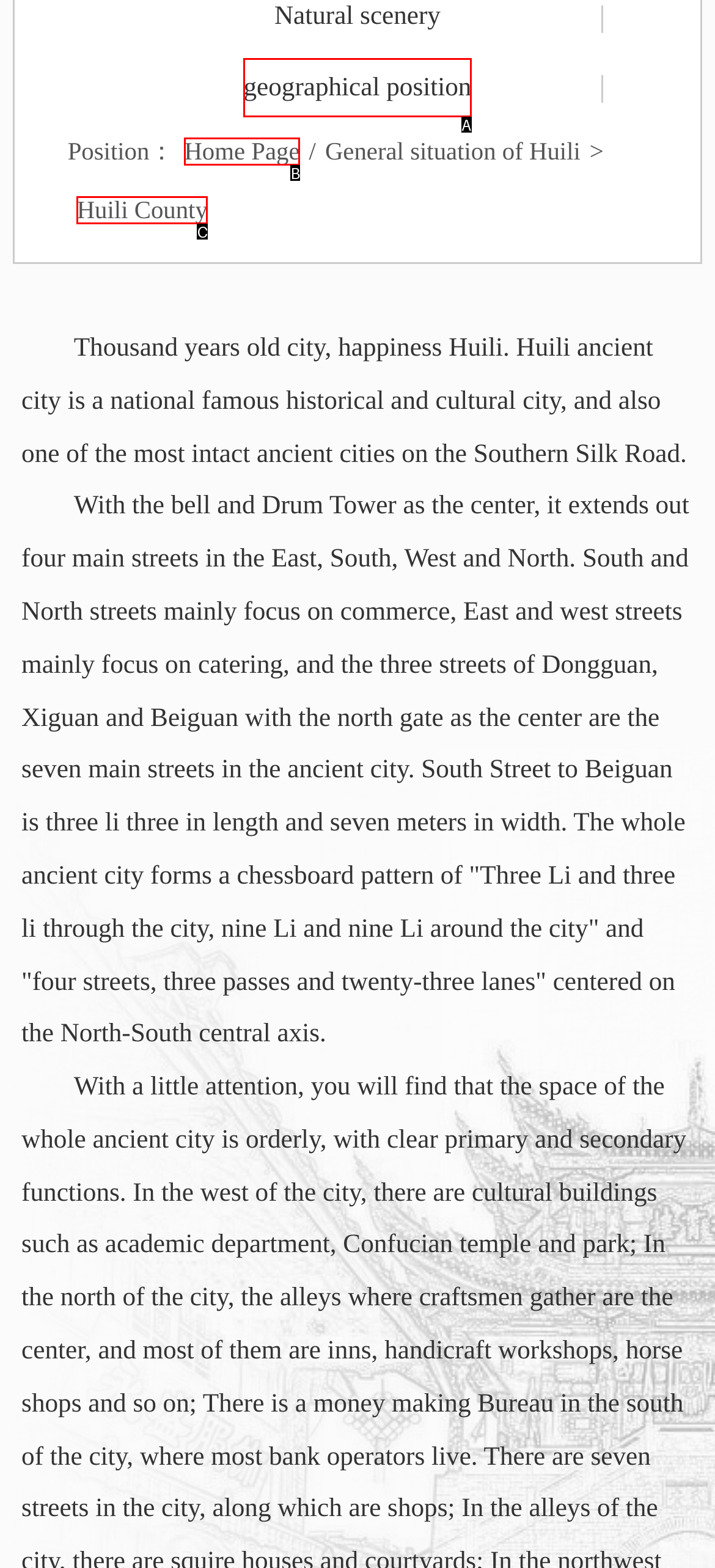Based on the description: Home Page, find the HTML element that matches it. Provide your answer as the letter of the chosen option.

B